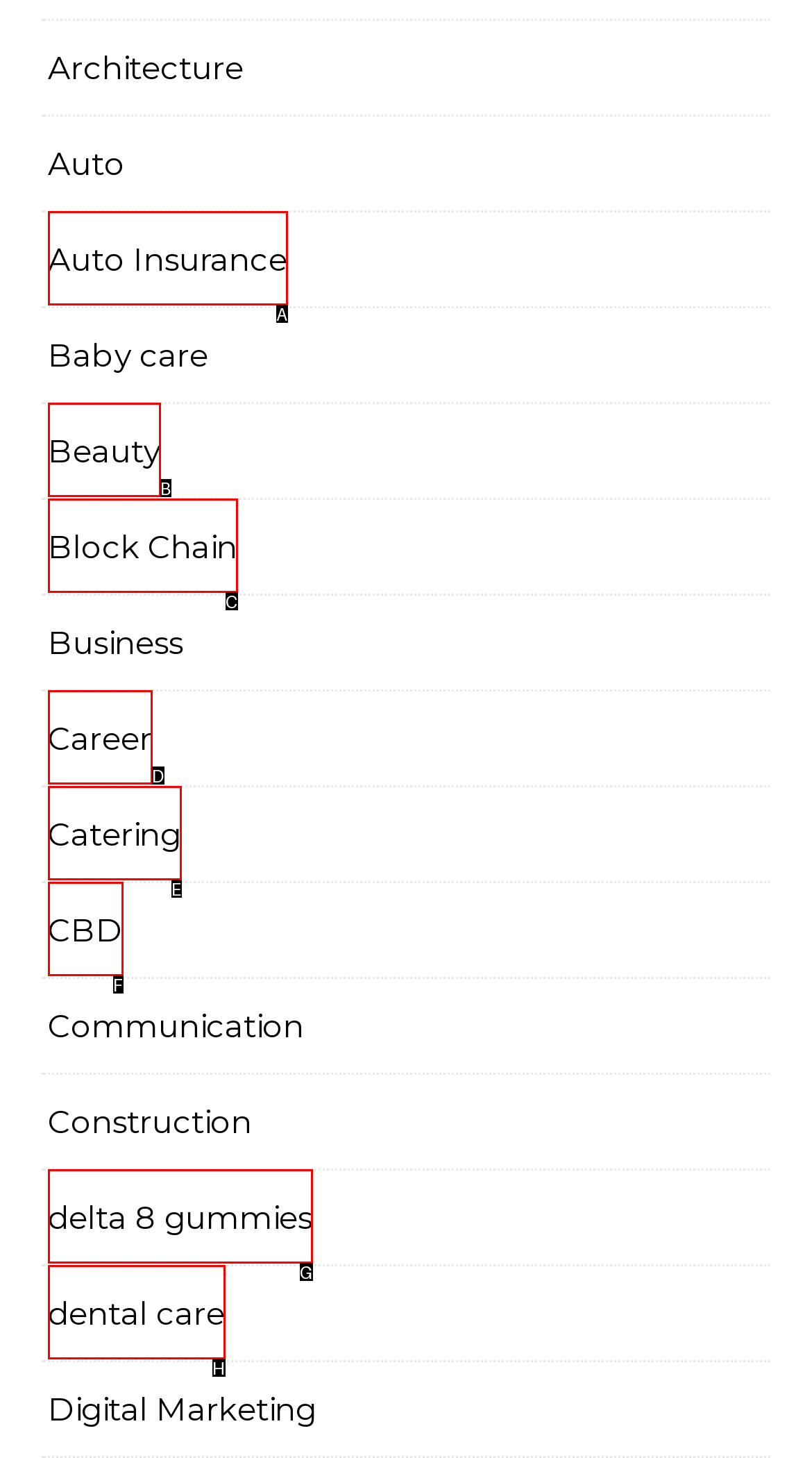Choose the option that aligns with the description: dental care
Respond with the letter of the chosen option directly.

H